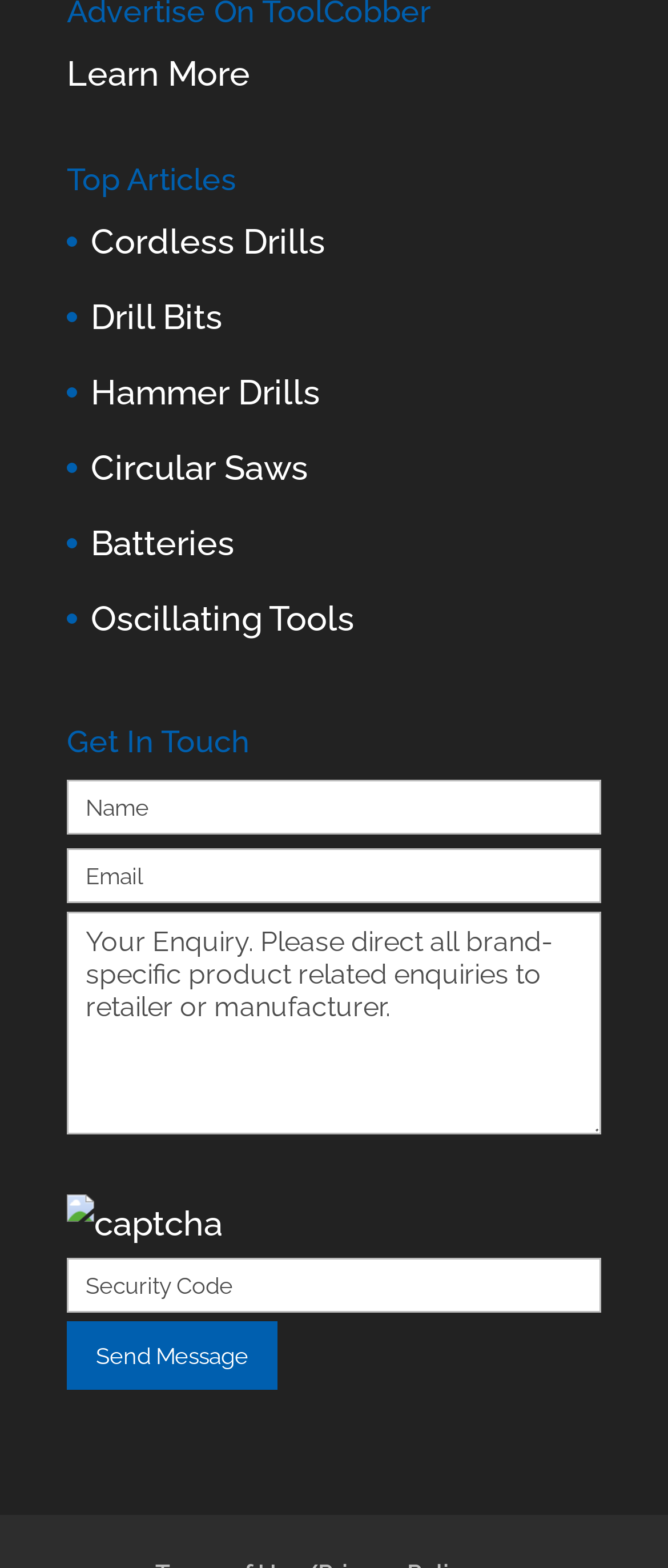What is the purpose of the image in the contact form?
Using the image, provide a concise answer in one word or a short phrase.

Captcha